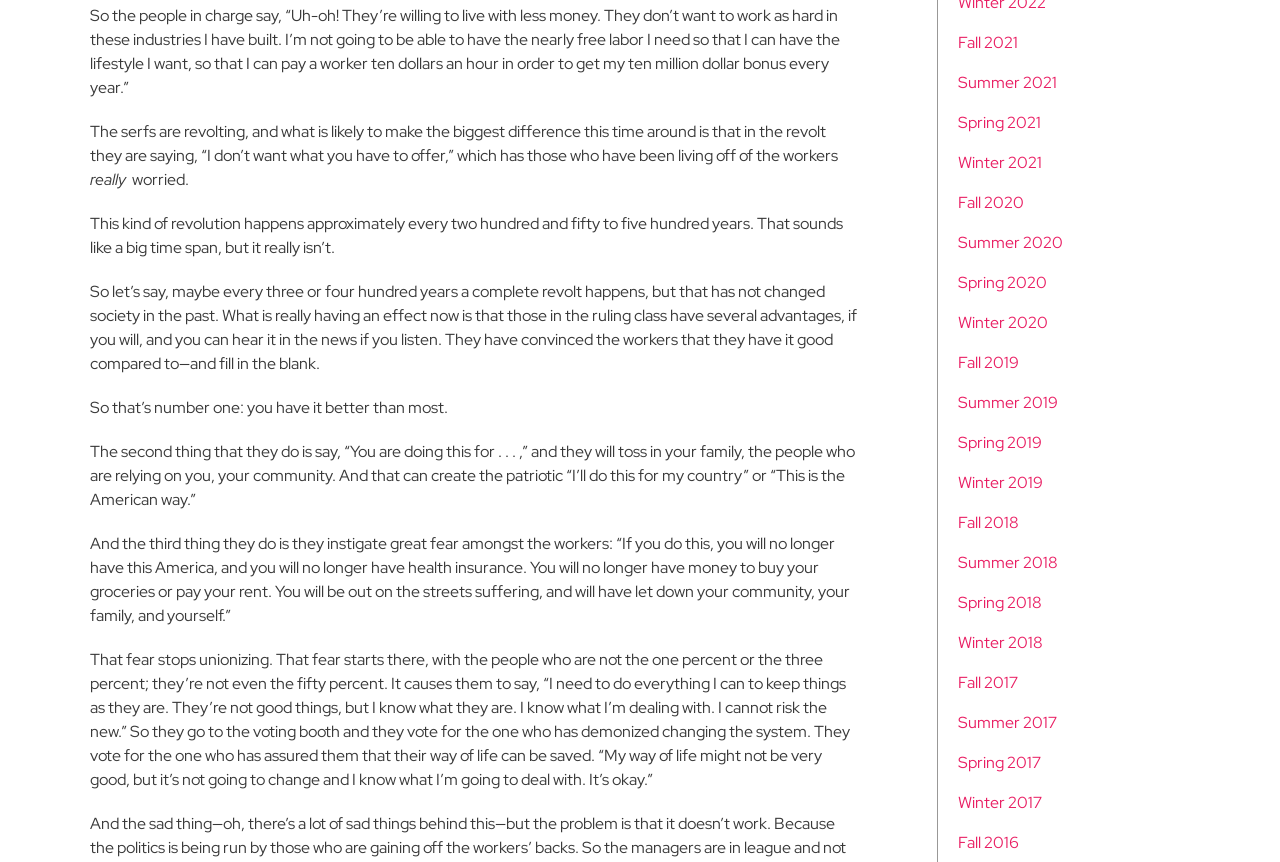Can you give a comprehensive explanation to the question given the content of the image?
What is the main topic of the text?

The main topic of the text is the revolution of the working class against the ruling class, as described in the static text elements.